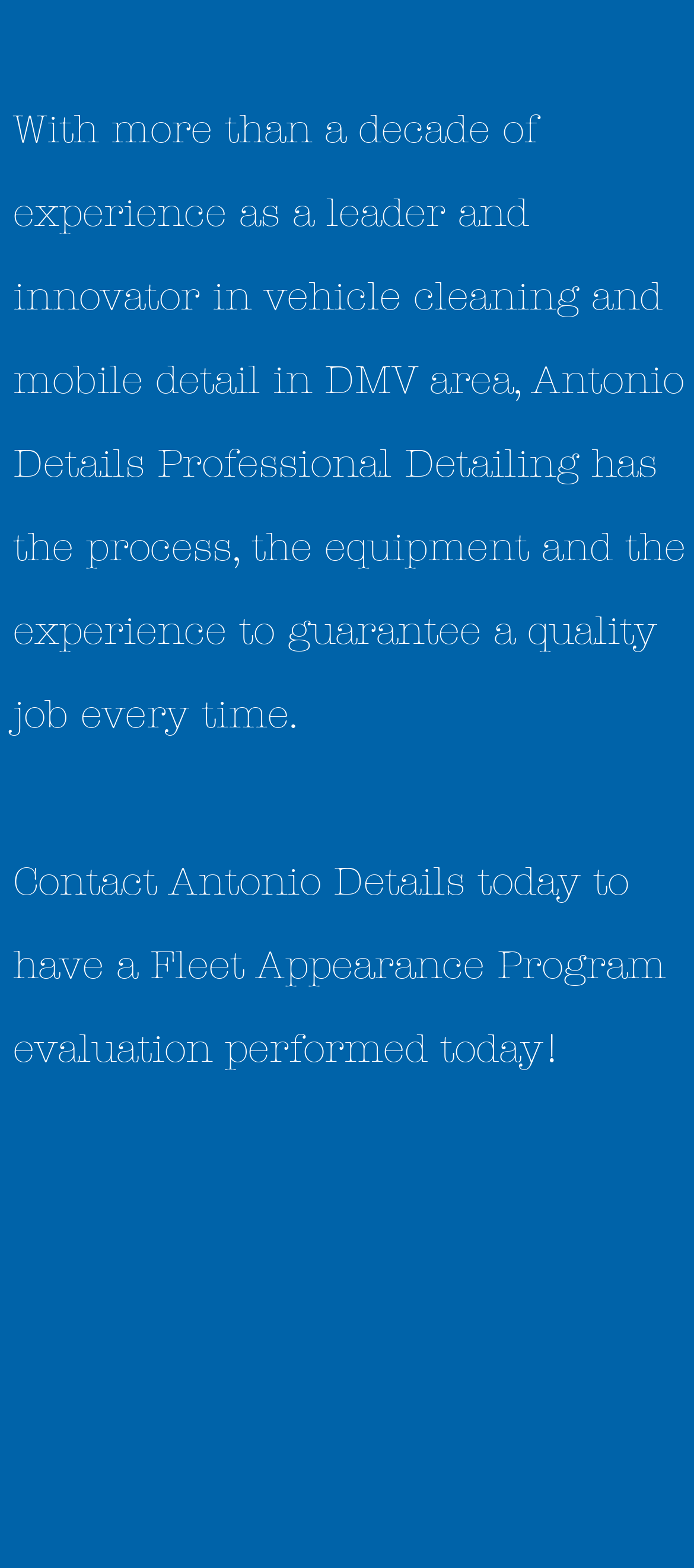Respond with a single word or short phrase to the following question: 
How many services are listed on the webpage?

7